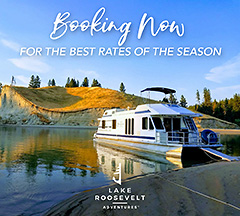What is the purpose of the houseboat?
Provide a concise answer using a single word or phrase based on the image.

For a getaway